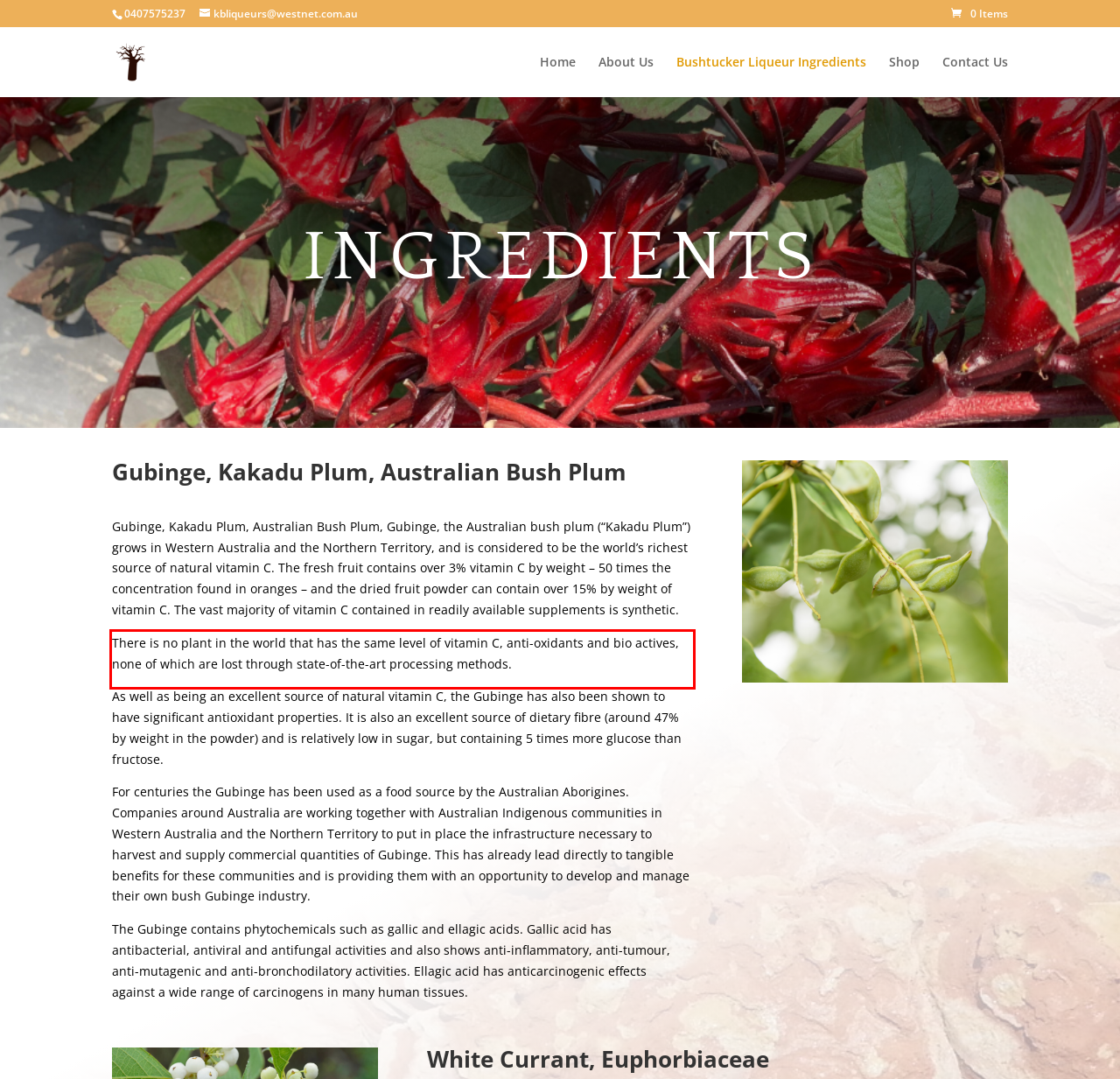Observe the screenshot of the webpage that includes a red rectangle bounding box. Conduct OCR on the content inside this red bounding box and generate the text.

There is no plant in the world that has the same level of vitamin C, anti-oxidants and bio actives, none of which are lost through state-of-the-art processing methods.